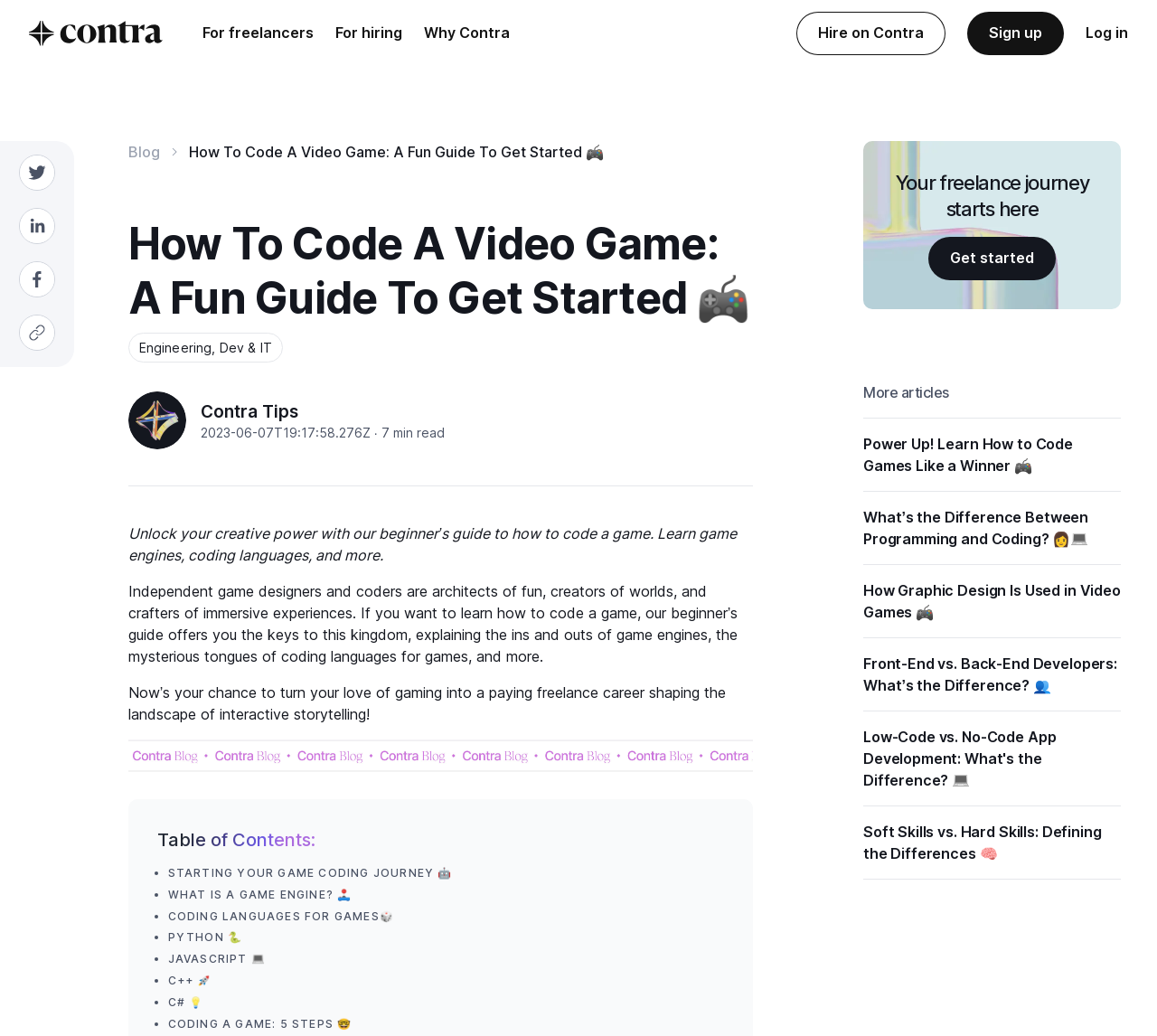Please give a short response to the question using one word or a phrase:
What is the main topic of this webpage?

How to code a game